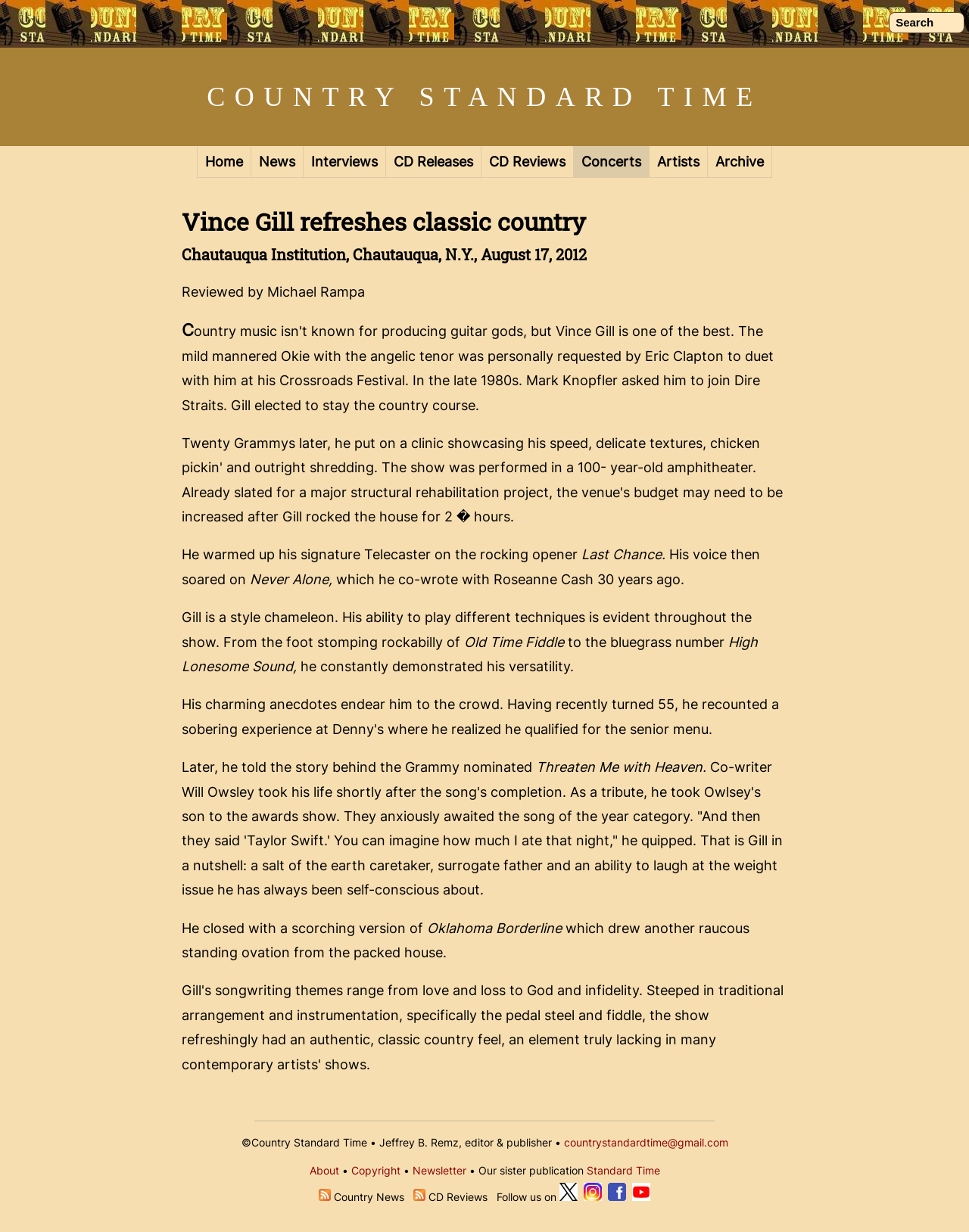Please specify the bounding box coordinates of the clickable region necessary for completing the following instruction: "Go to Home page". The coordinates must consist of four float numbers between 0 and 1, i.e., [left, top, right, bottom].

[0.203, 0.119, 0.259, 0.144]